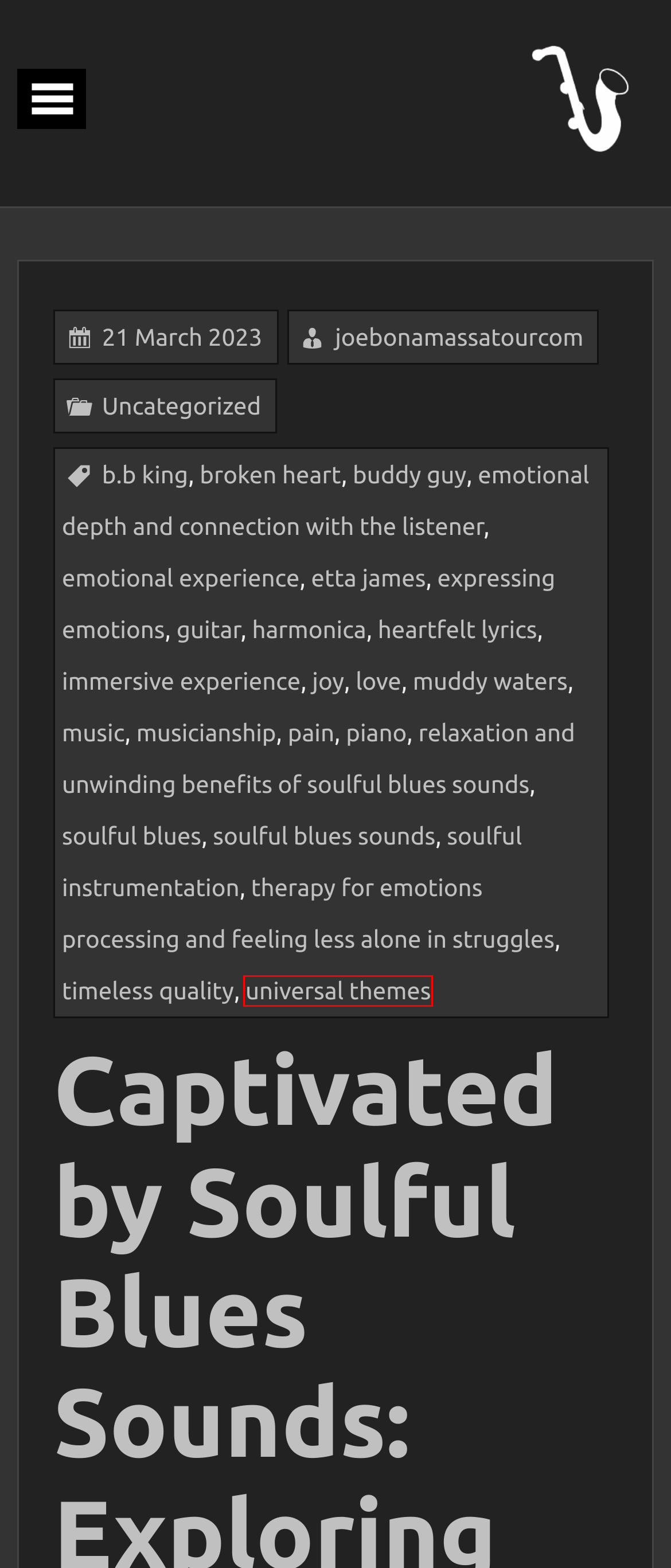You are presented with a screenshot of a webpage with a red bounding box. Select the webpage description that most closely matches the new webpage after clicking the element inside the red bounding box. The options are:
A. guitar Archives - joebonamassatour.com
B. muddy waters Archives - joebonamassatour.com
C. etta james Archives - joebonamassatour.com
D. b.b king Archives - joebonamassatour.com
E. emotional depth and connection with the listener Archives - joebonamassatour.com
F. universal themes Archives - joebonamassatour.com
G. immersive experience Archives - joebonamassatour.com
H. music Archives - joebonamassatour.com

F